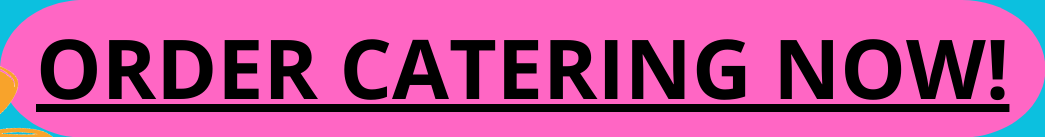Describe thoroughly the contents of the image.

The image prominently features a bold, eye-catching call-to-action button that reads "ORDER CATERING NOW!" The text is styled in a large, dynamic font, emphasizing urgency and encouraging immediate engagement. The background of the button is a vibrant pink, which contrasts starkly with the dark, heavy lettering, making the message stand out even more. Below the text, a simple black line adds a touch of design while further highlighting the call-to-action. This button is likely part of a promotional campaign aimed at enticing customers to take advantage of catering services, possibly linked to a special offer, such as a discount on their next order.